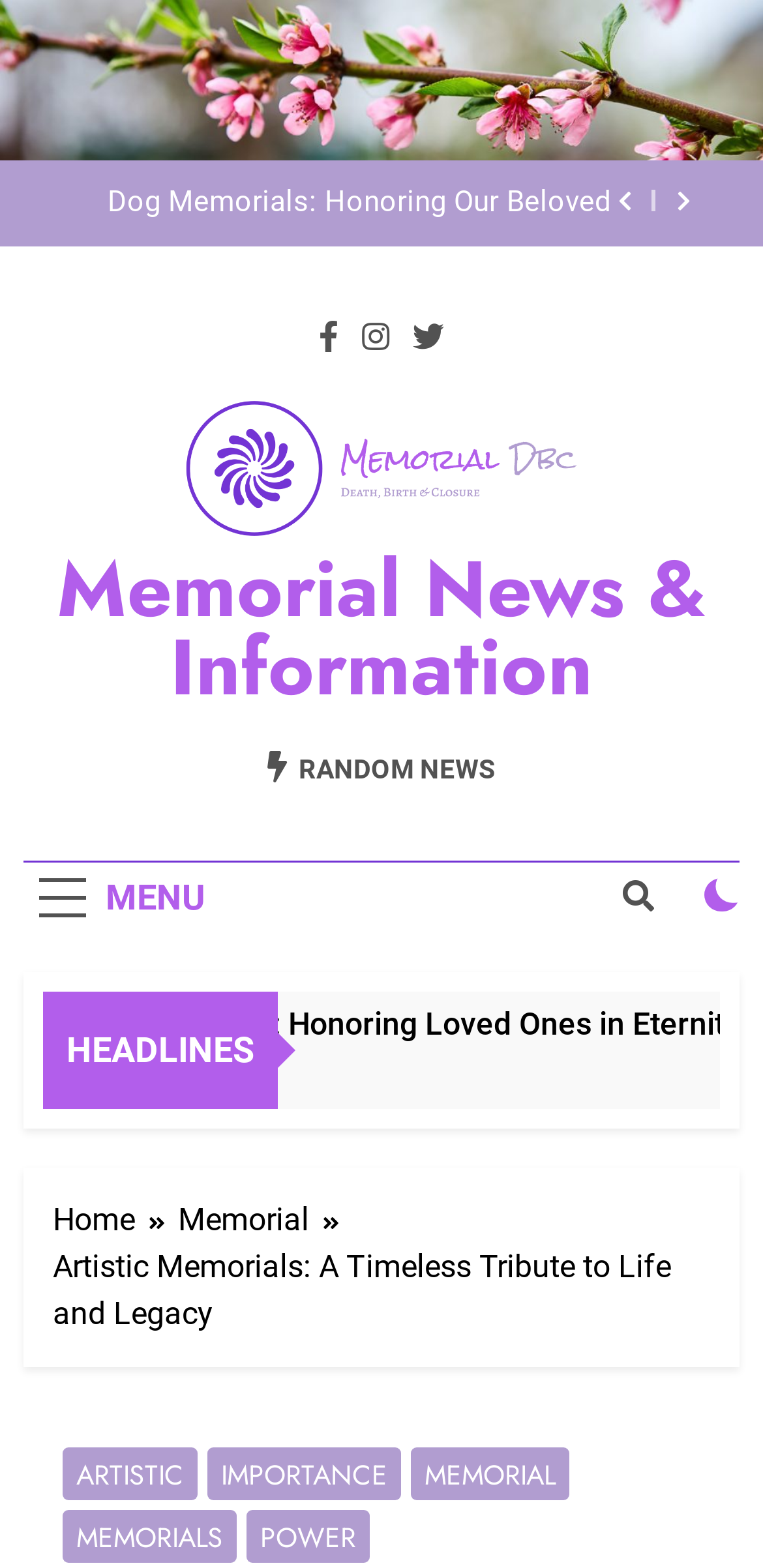Use a single word or phrase to answer the question: 
What is the title of the featured article?

Sugarberry Memorials